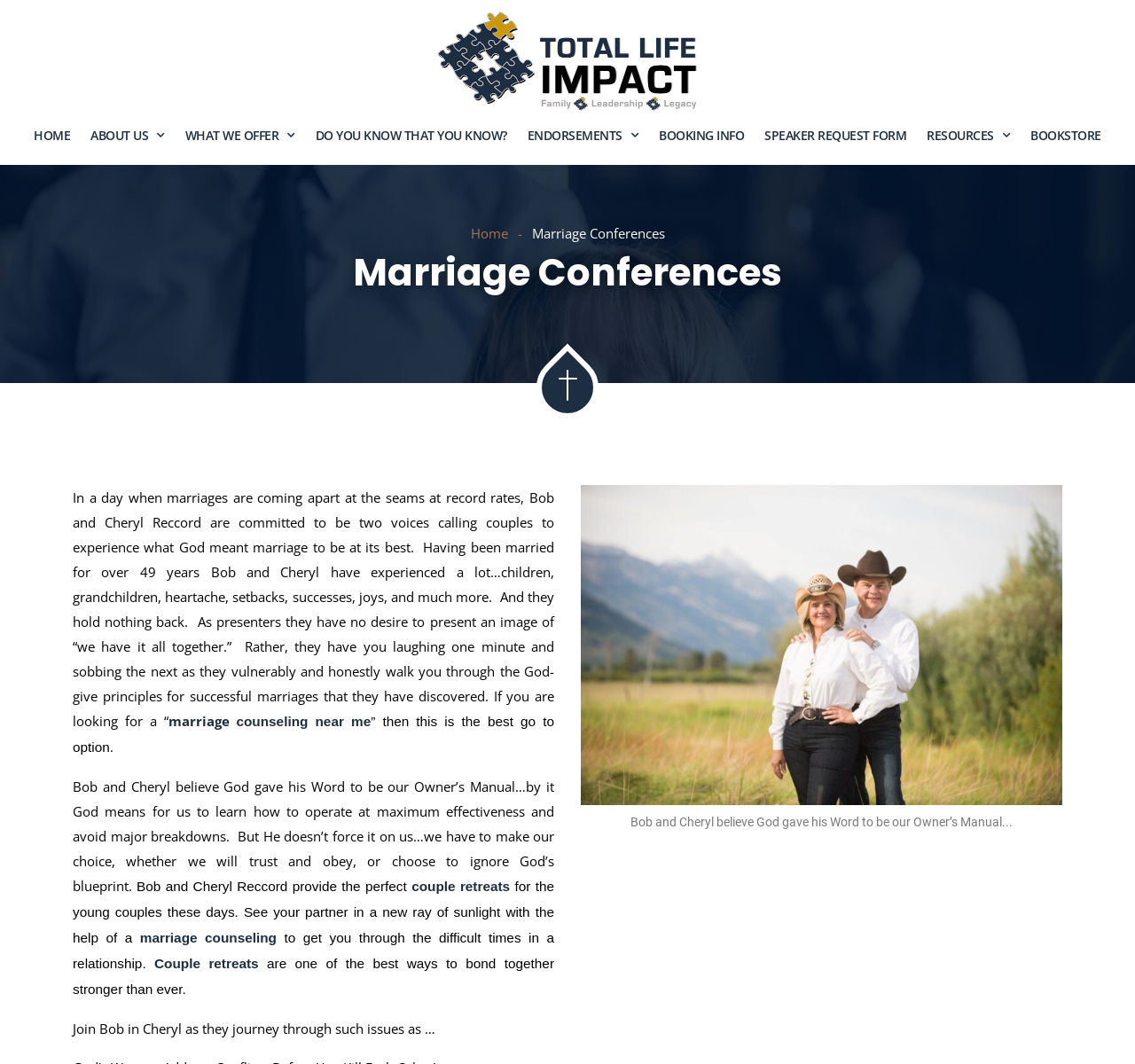Respond to the question with just a single word or phrase: 
What is the focus of Bob and Cheryl's approach to marriage counseling?

God's Word